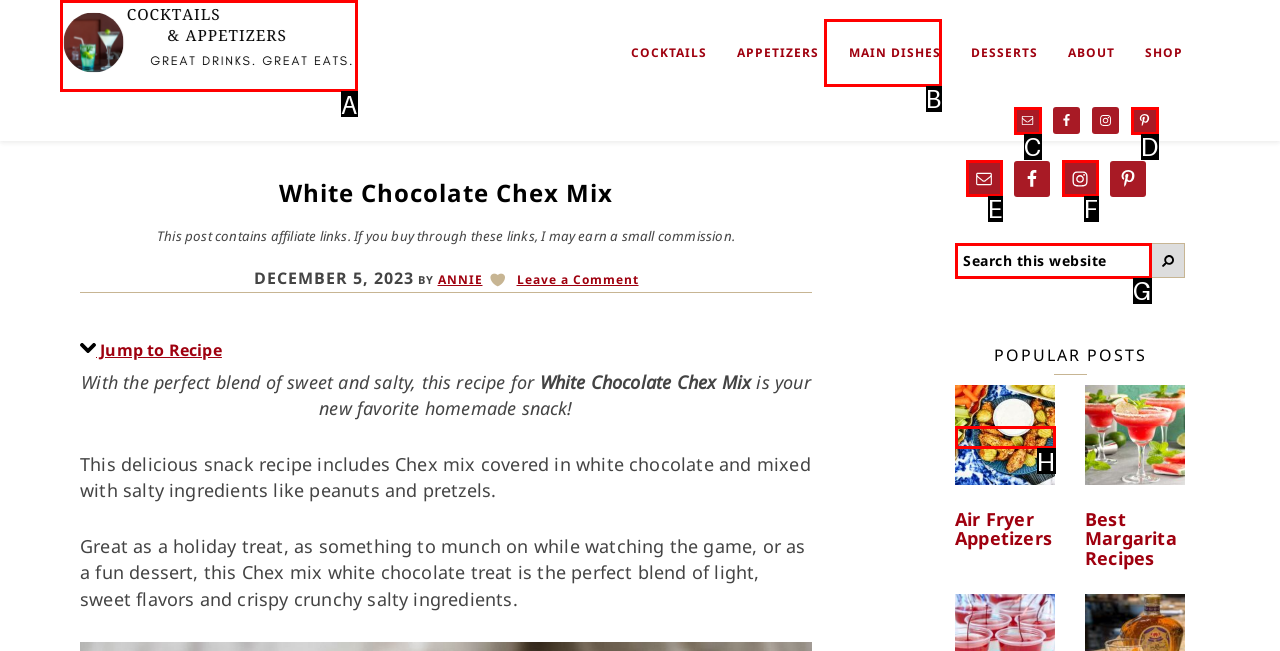Identify the HTML element to select in order to accomplish the following task: Click on COCKTAILS AND APPETIZERS
Reply with the letter of the chosen option from the given choices directly.

A